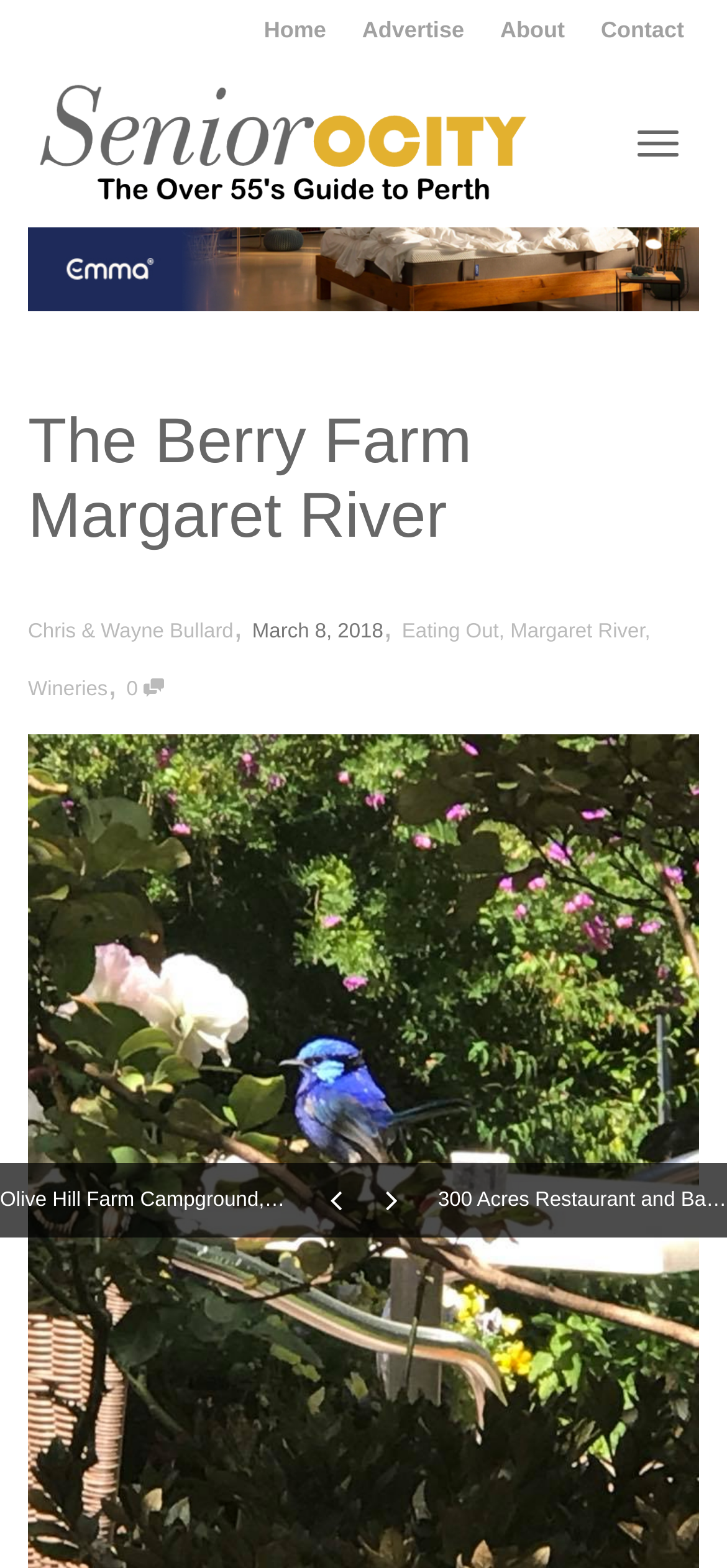Find the headline of the webpage and generate its text content.

The Berry Farm Margaret River